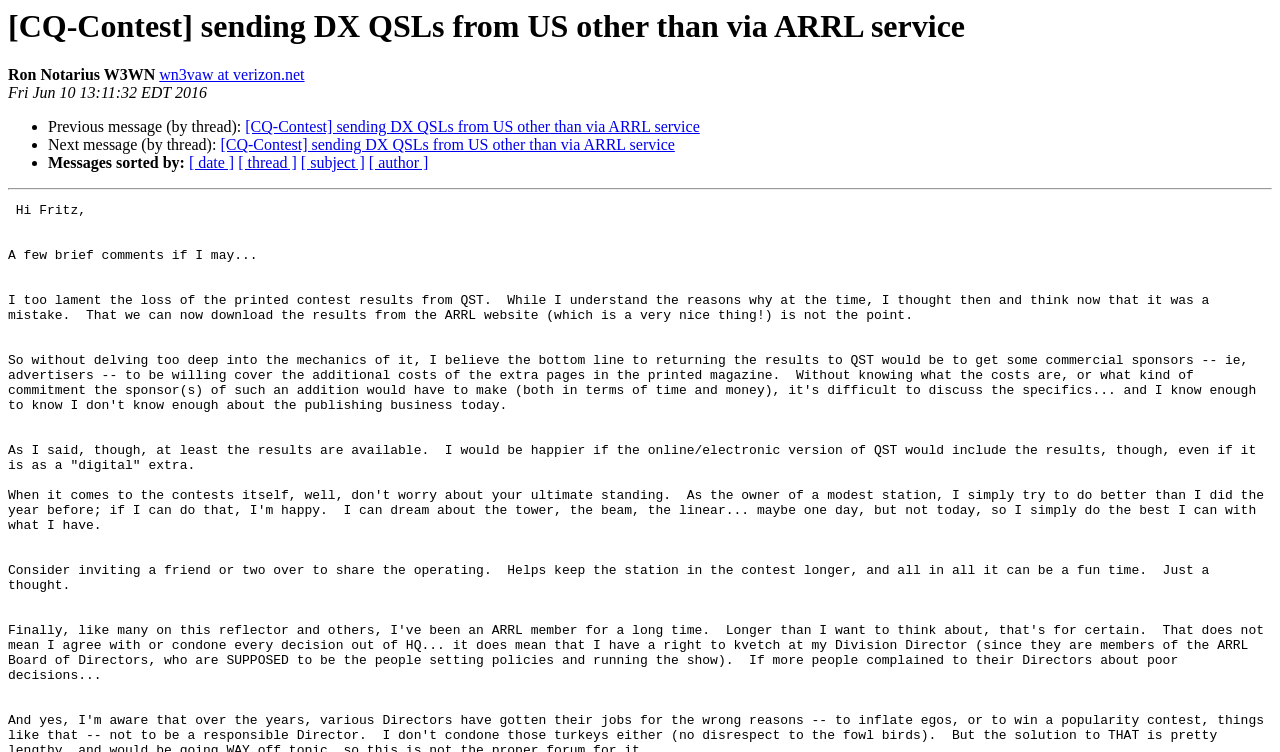Please extract the title of the webpage.

[CQ-Contest] sending DX QSLs from US other than via ARRL service